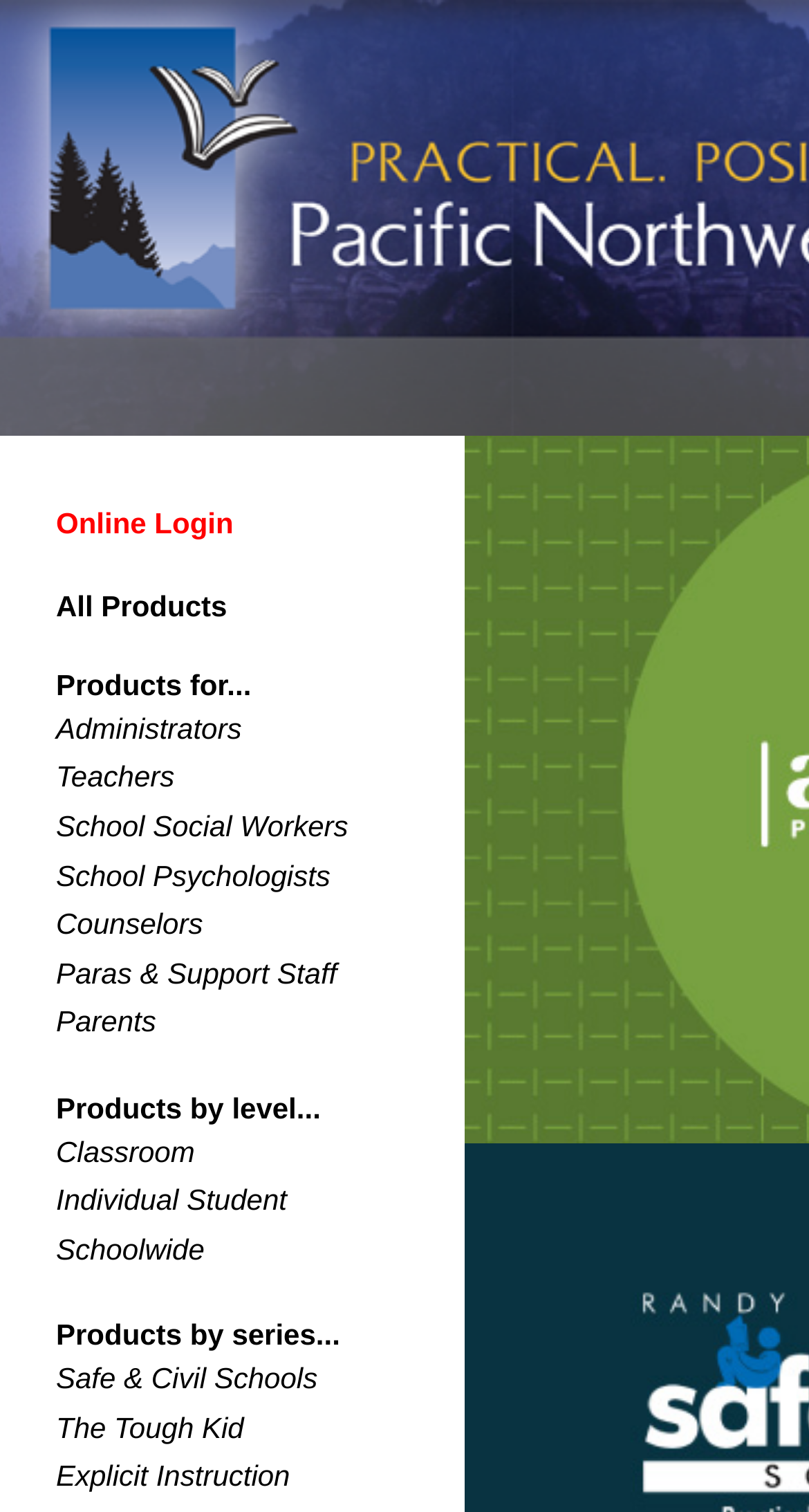Offer a detailed account of what is visible on the webpage.

The webpage is titled "Pacific Northwest Publishing" and appears to be a product catalog or online store. At the top, there are several links arranged horizontally, including "Online Login", "All Products", and "Products for...". Below these links, there is a list of profession-based categories, including "Administrators", "Teachers", "School Social Workers", "School Psychologists", "Counselors", "Paras & Support Staff", and "Parents". These links are stacked vertically, with each one positioned slightly below the previous one.

Further down the page, there are more links organized by product type, including "Products by level...", "Classroom", "Individual Student", and "Schoolwide". These links are also stacked vertically, with each one positioned below the previous one.

Finally, at the bottom of the page, there are links organized by product series, including "Products by series...", "Safe & Civil Schools", "The Tough Kid", and "Explicit Instruction". These links are again stacked vertically, with each one positioned below the previous one. Overall, the webpage appears to be a navigation hub for exploring Pacific Northwest Publishing's products, with various categories and links to help users find what they're looking for.